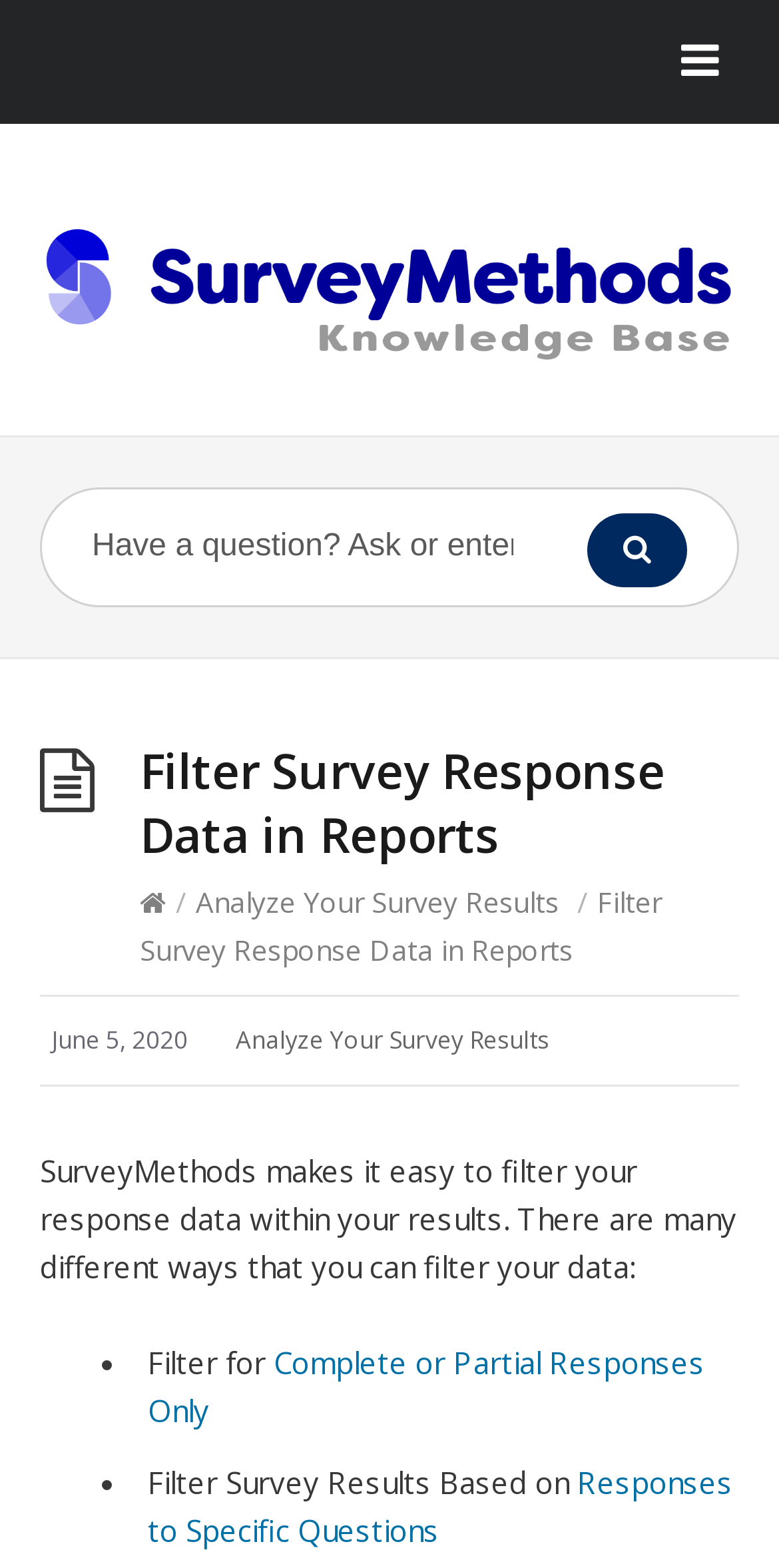Could you please study the image and provide a detailed answer to the question:
What can you do with SurveyMethods?

According to the webpage, SurveyMethods makes it easy to filter response data within survey results. It provides features to filter data based on different criteria, such as complete or partial responses, or responses to specific questions.